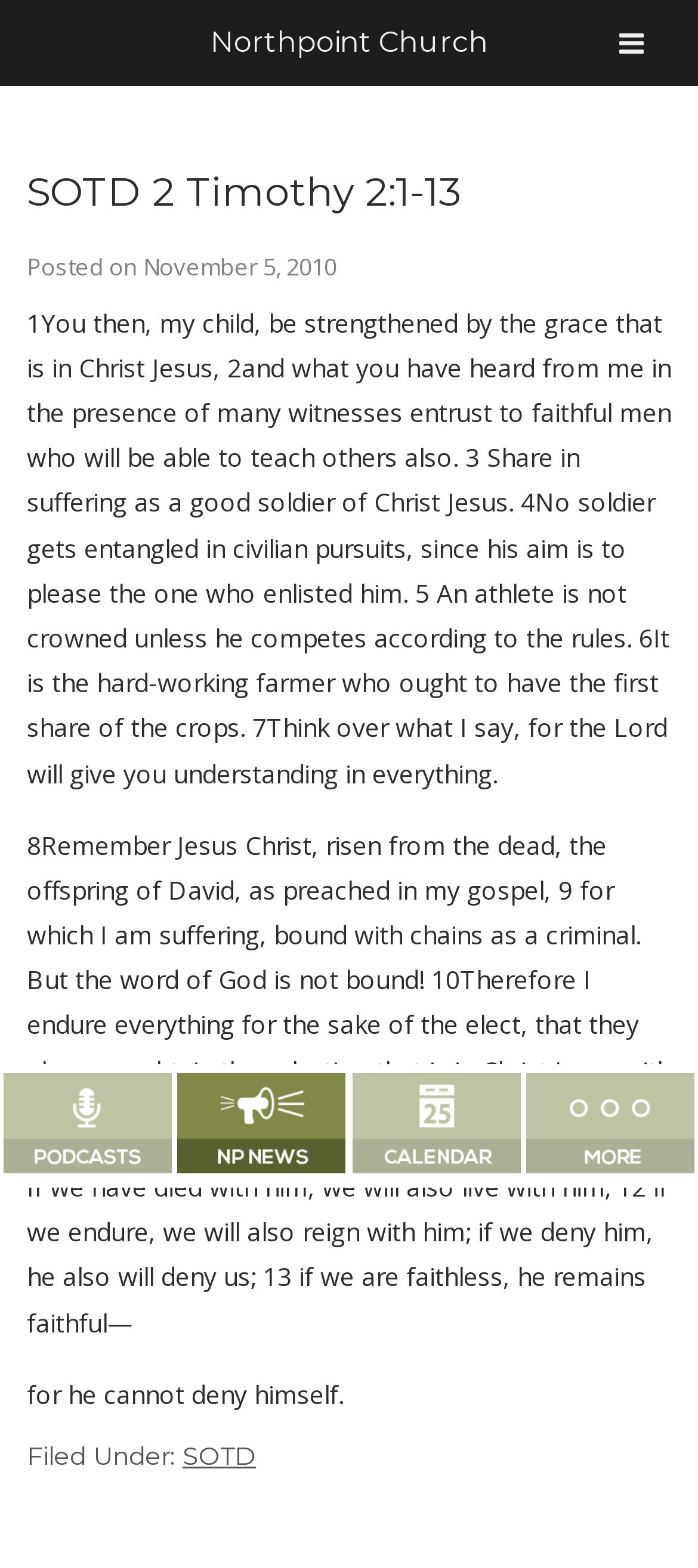Given the description of a UI element: "parent_node: Northpoint Church aria-label="Toggle Menu"", identify the bounding box coordinates of the matching element in the webpage screenshot.

[0.836, 0.0, 0.974, 0.055]